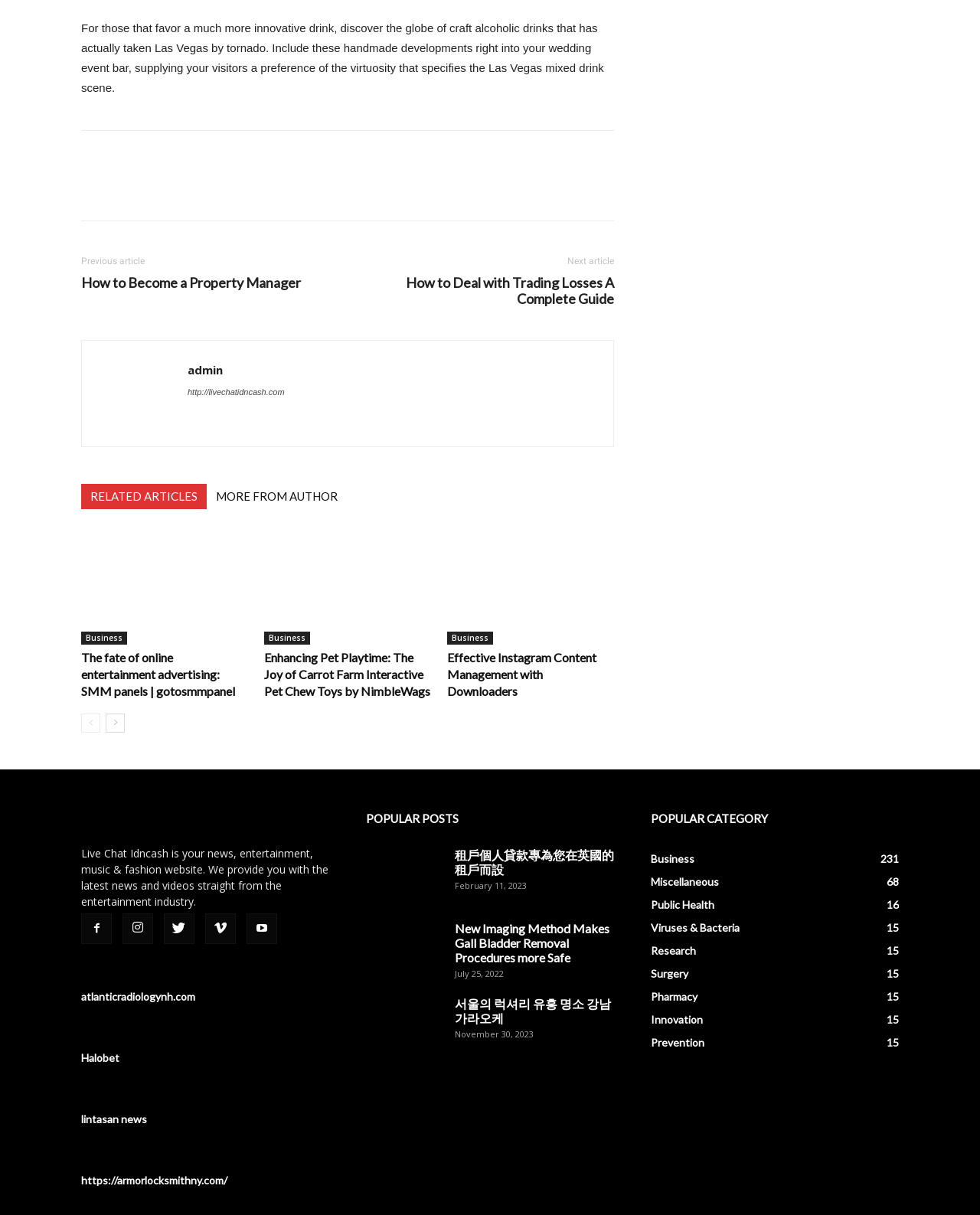Find the bounding box of the web element that fits this description: "MORE FROM AUTHOR".

[0.211, 0.398, 0.354, 0.419]